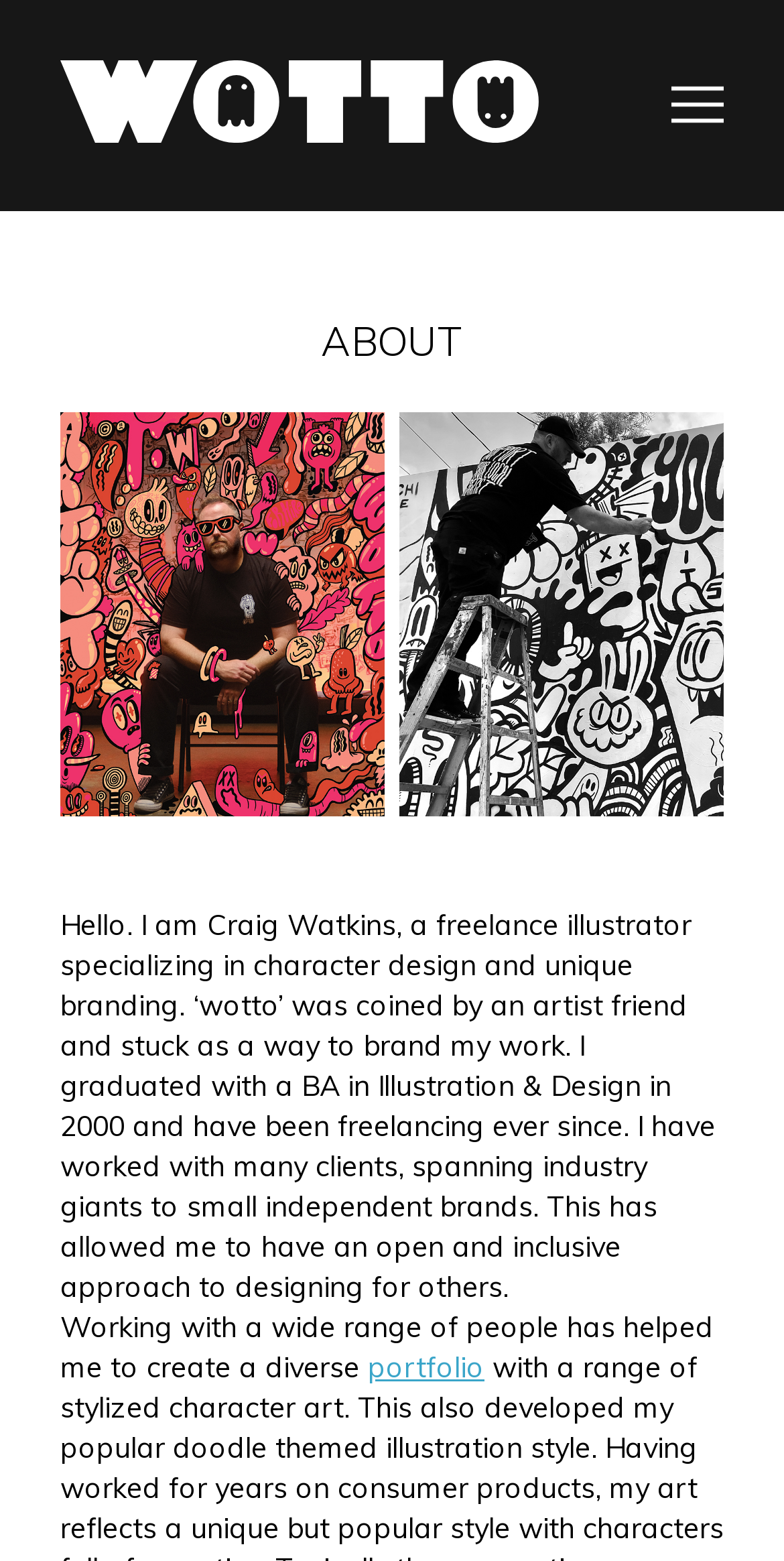Using details from the image, please answer the following question comprehensively:
What is the illustrator's brand name?

The answer can be found in the image element with the text 'Wotto' and also in the StaticText element with the text '‘wotto’ was coined by an artist friend and stuck as a way to brand my work.'